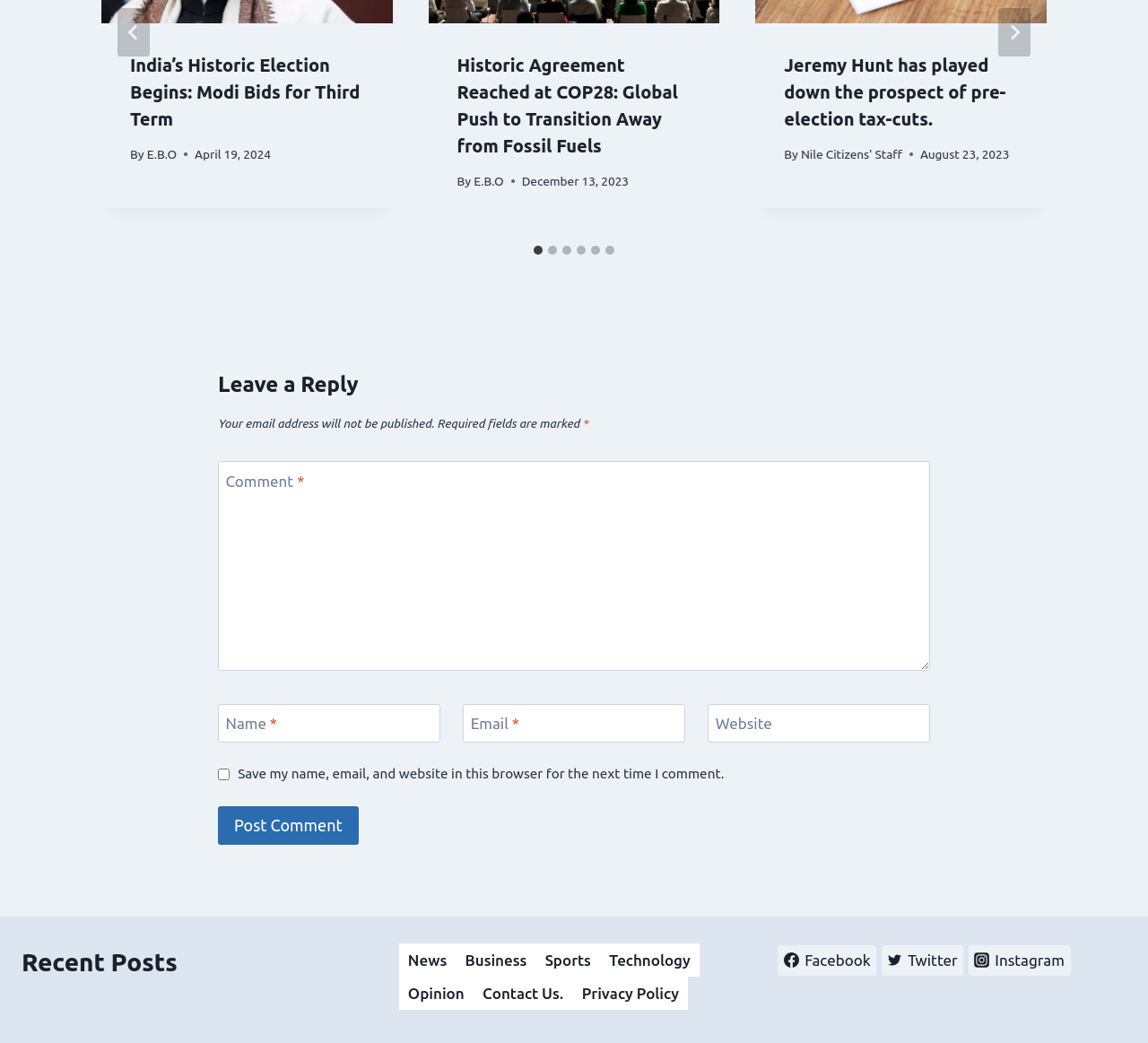Please give the bounding box coordinates of the area that should be clicked to fulfill the following instruction: "Leave a comment". The coordinates should be in the format of four float numbers from 0 to 1, i.e., [left, top, right, bottom].

[0.19, 0.442, 0.81, 0.643]